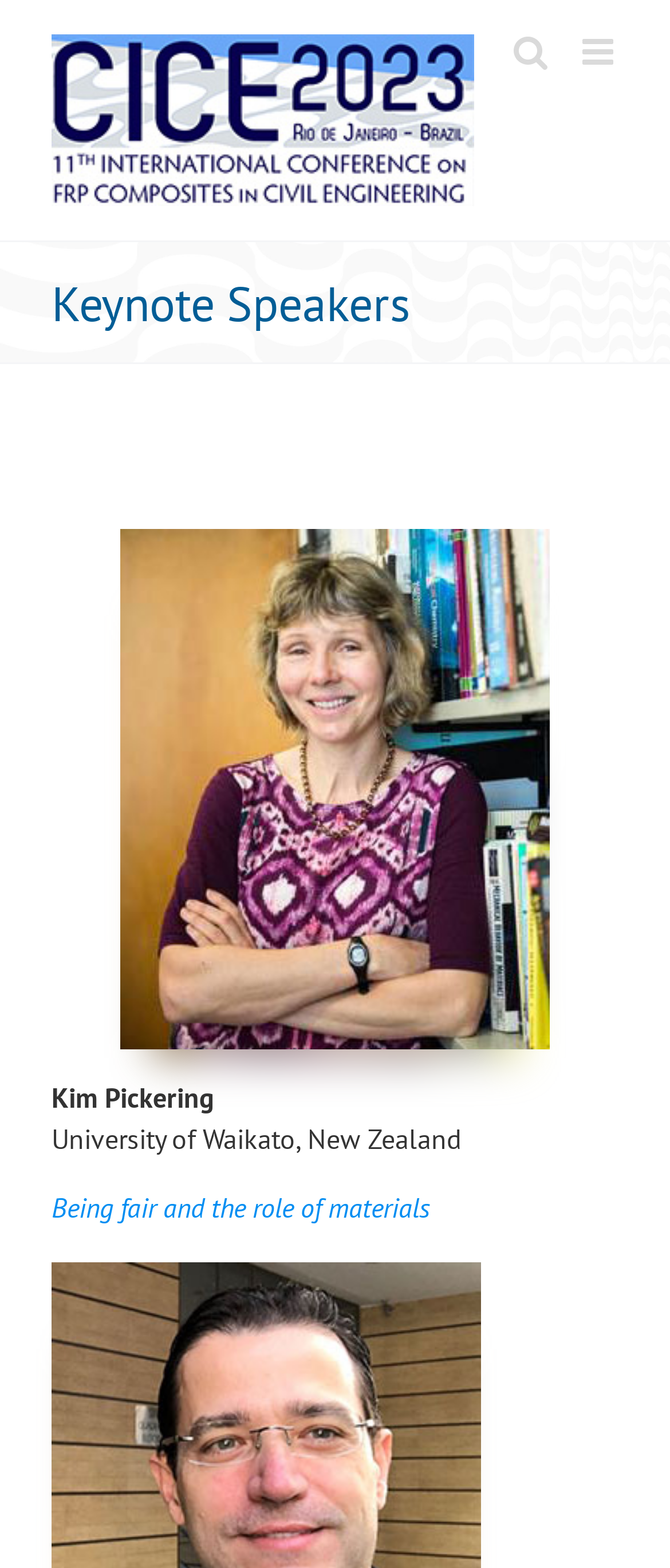What is the title of the page?
Examine the webpage screenshot and provide an in-depth answer to the question.

I found the answer by looking at the heading element with the bounding box coordinates [0.077, 0.173, 0.923, 0.213] which is a title, and the text associated with it is 'Keynote Speakers'.